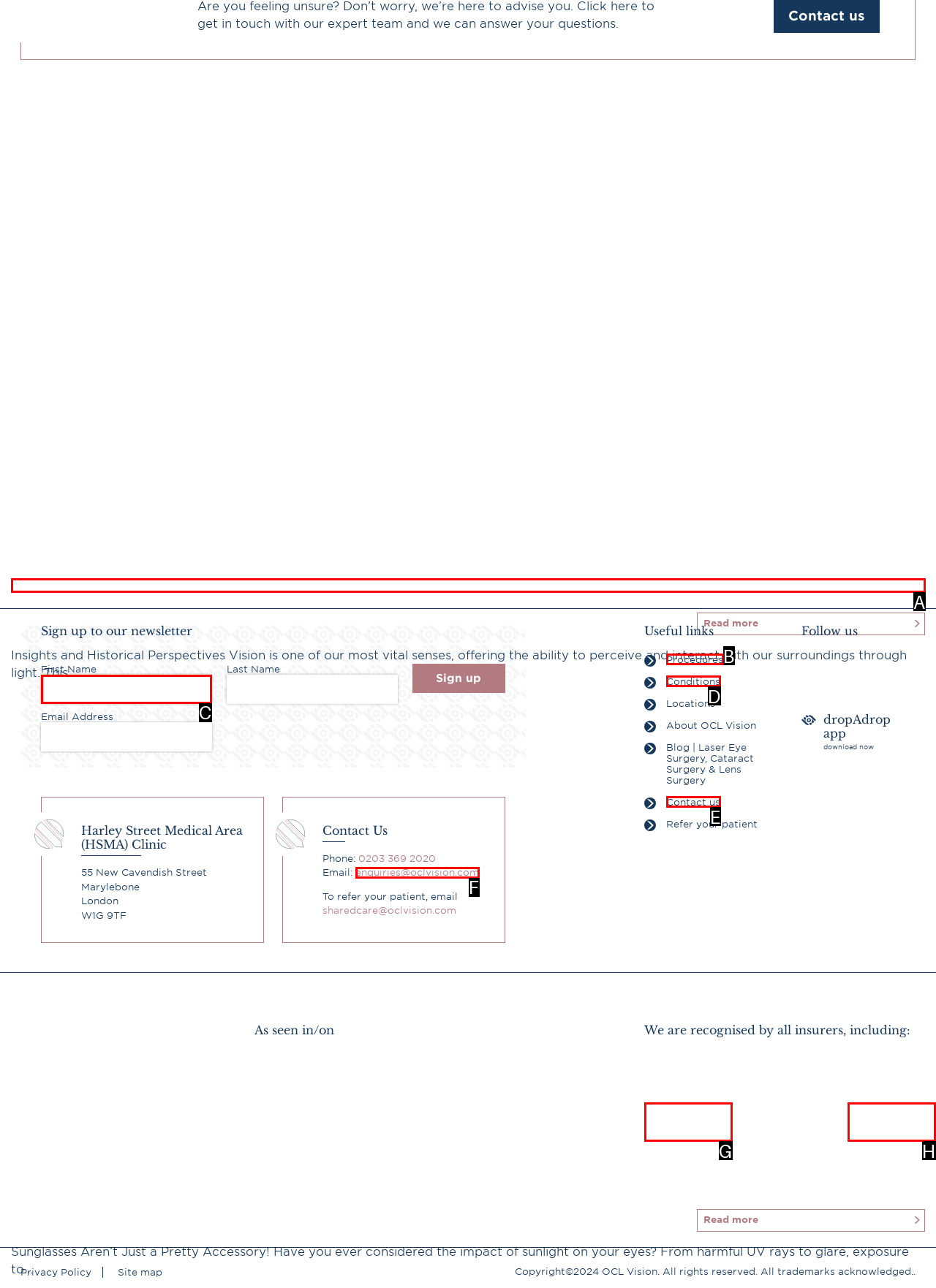To perform the task "Enter your first name", which UI element's letter should you select? Provide the letter directly.

C